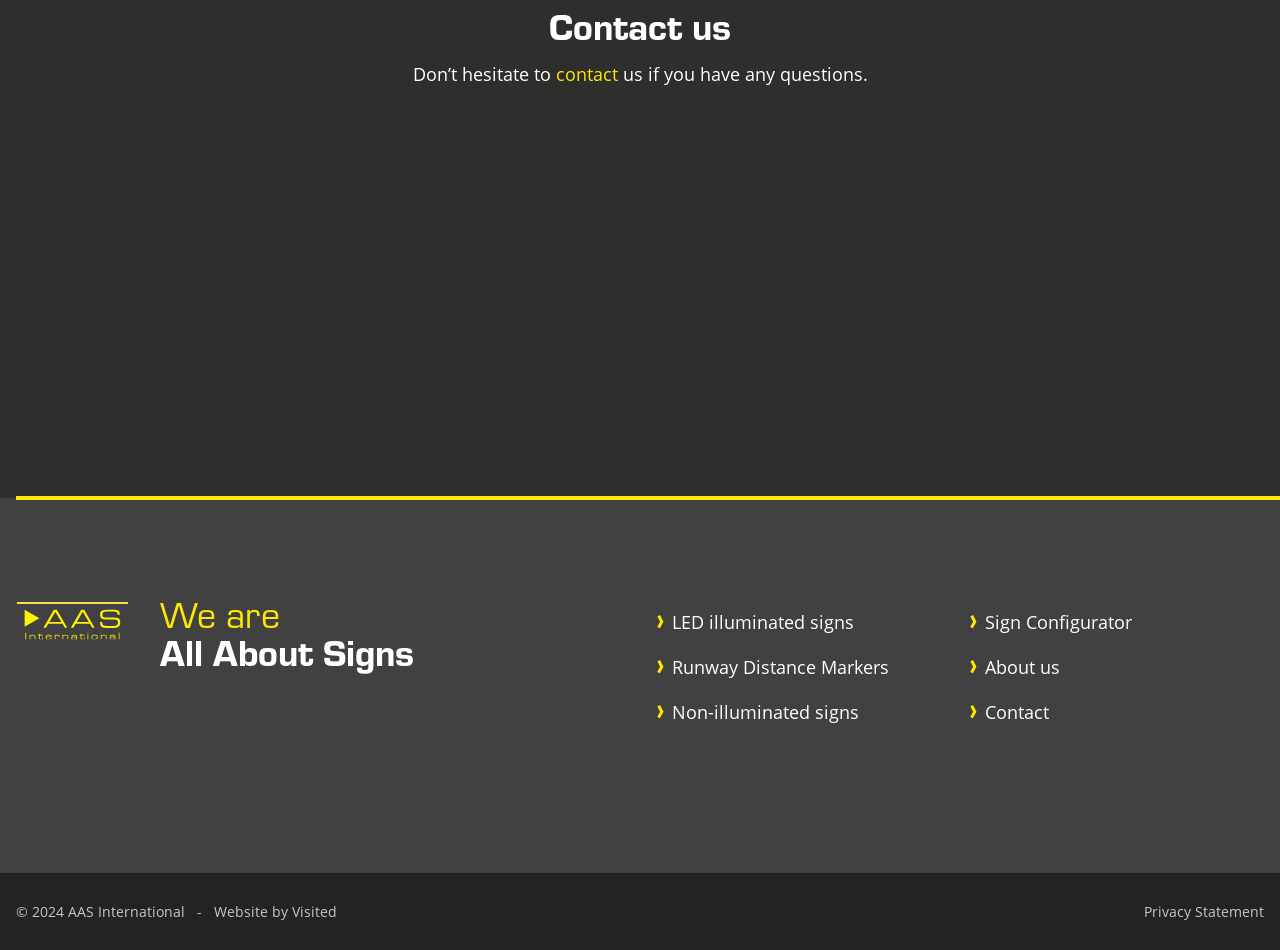Please identify the bounding box coordinates of the element on the webpage that should be clicked to follow this instruction: "Click contact us". The bounding box coordinates should be given as four float numbers between 0 and 1, formatted as [left, top, right, bottom].

[0.075, 0.006, 0.925, 0.046]